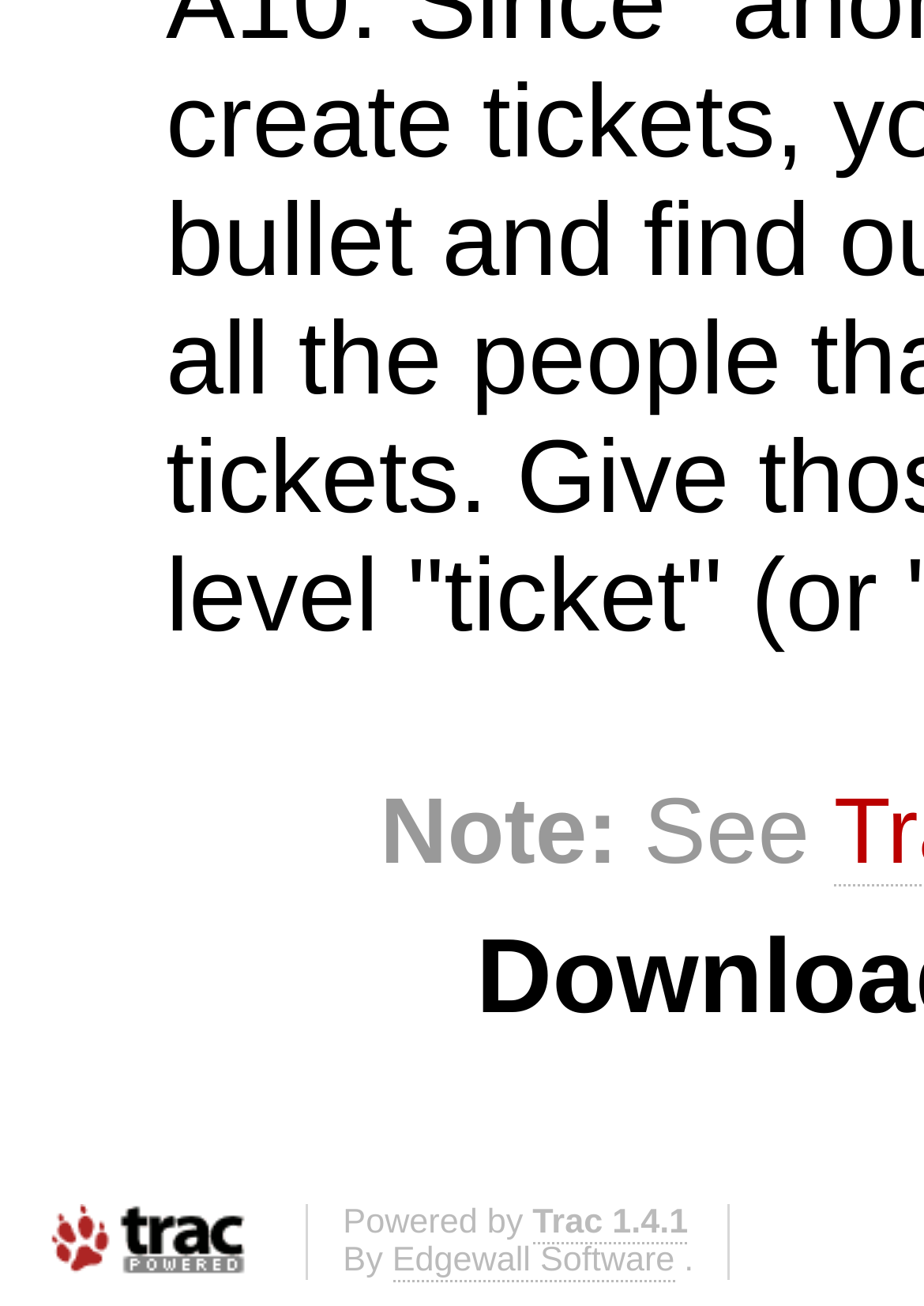Identify the bounding box of the HTML element described here: "Trac 1.4.1". Provide the coordinates as four float numbers between 0 and 1: [left, top, right, bottom].

[0.576, 0.923, 0.745, 0.954]